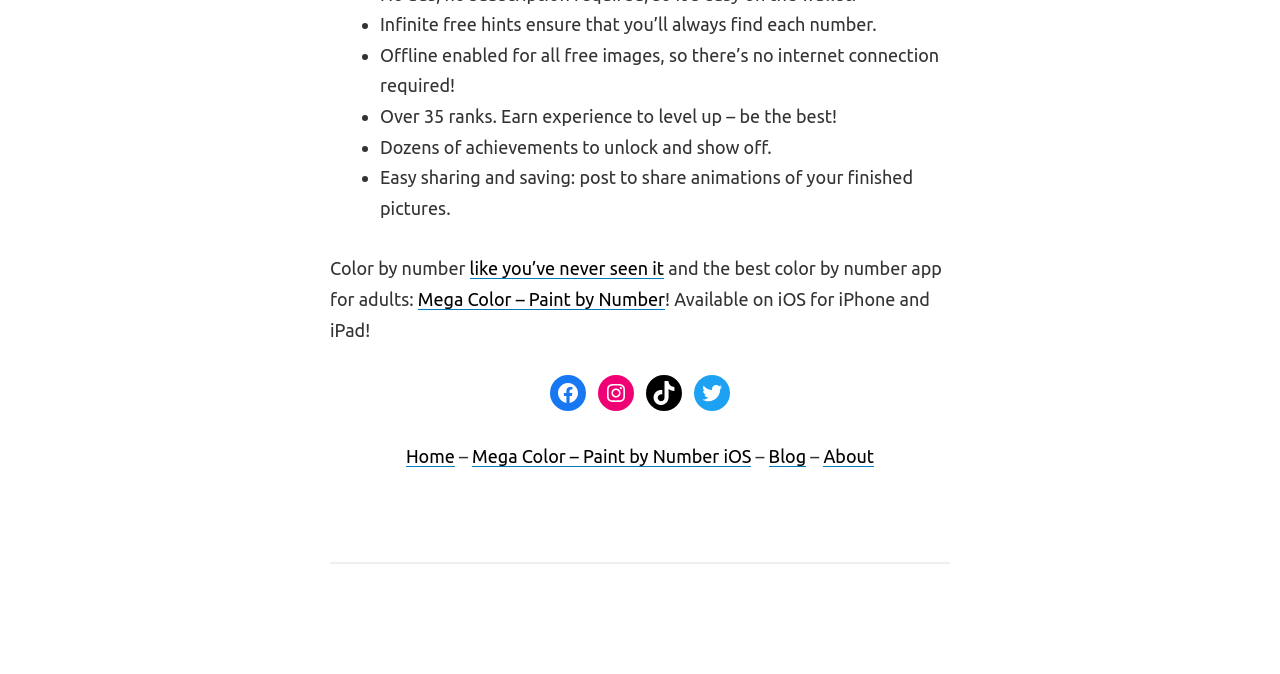Please identify the bounding box coordinates of where to click in order to follow the instruction: "Check out Joe's portfolio".

None